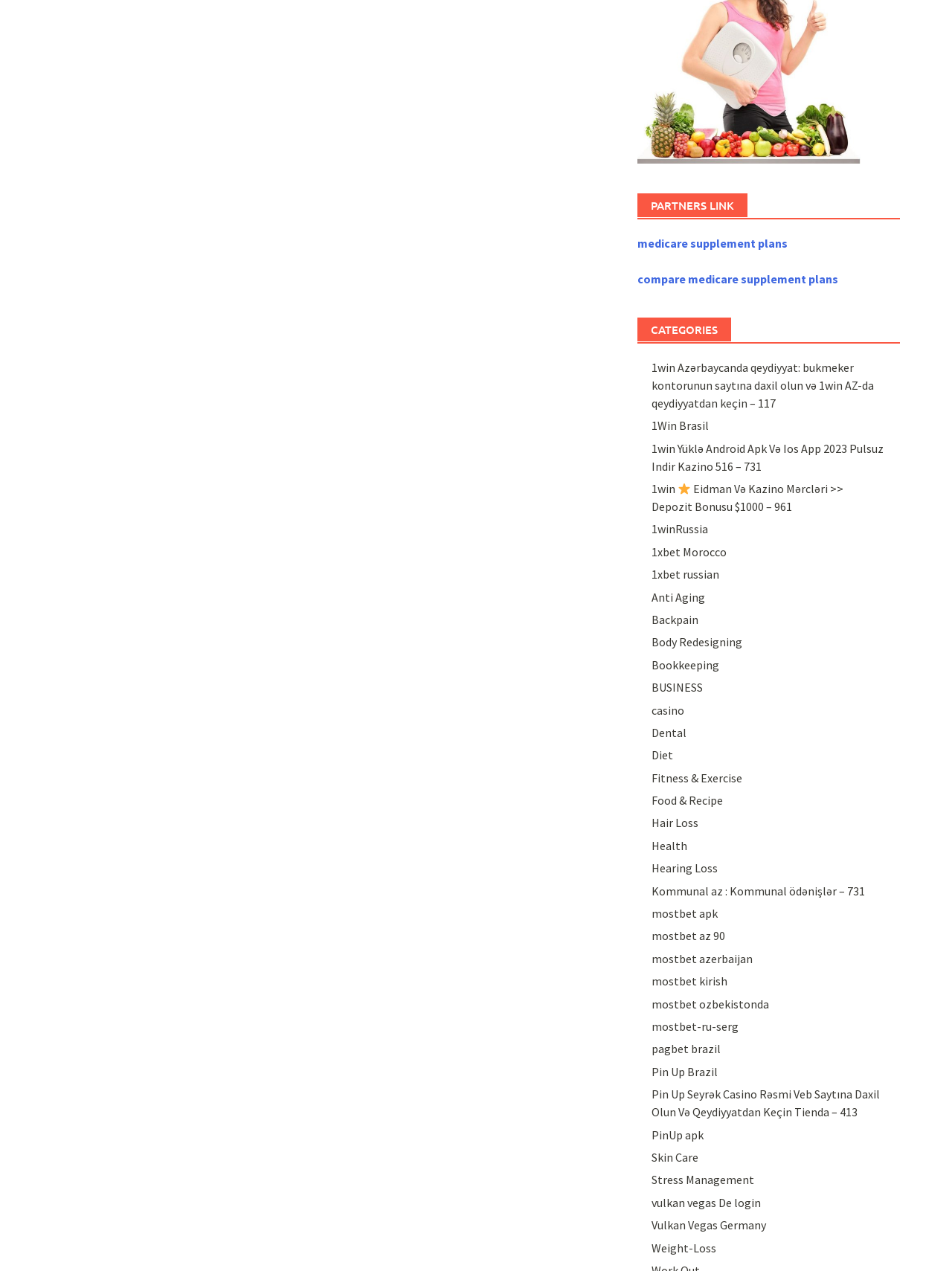Given the description of the UI element: "Pin Up Brazil", predict the bounding box coordinates in the form of [left, top, right, bottom], with each value being a float between 0 and 1.

[0.684, 0.837, 0.754, 0.849]